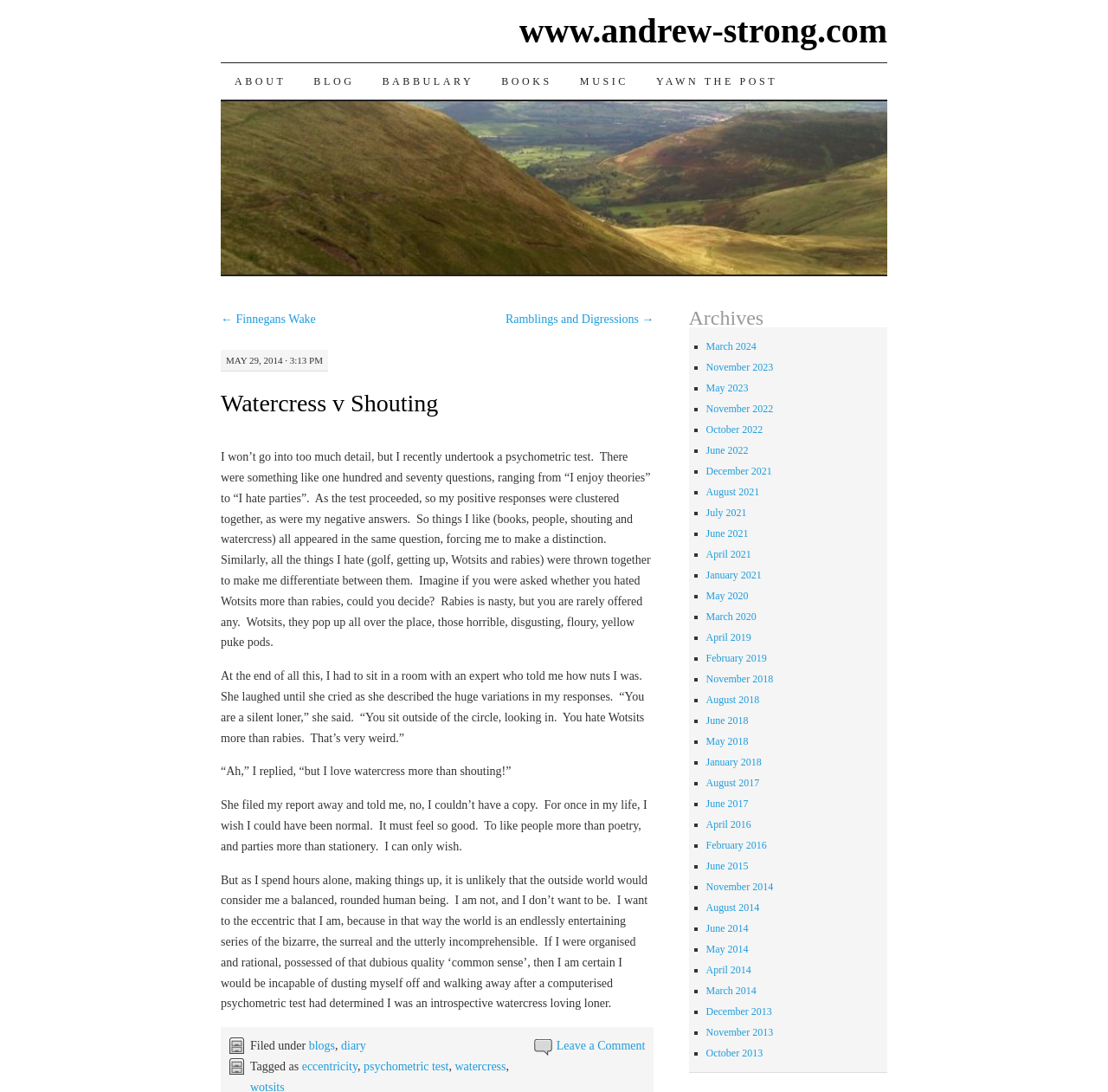Give a one-word or short phrase answer to this question: 
What is the author's attitude towards Wotsits?

He hates Wotsits